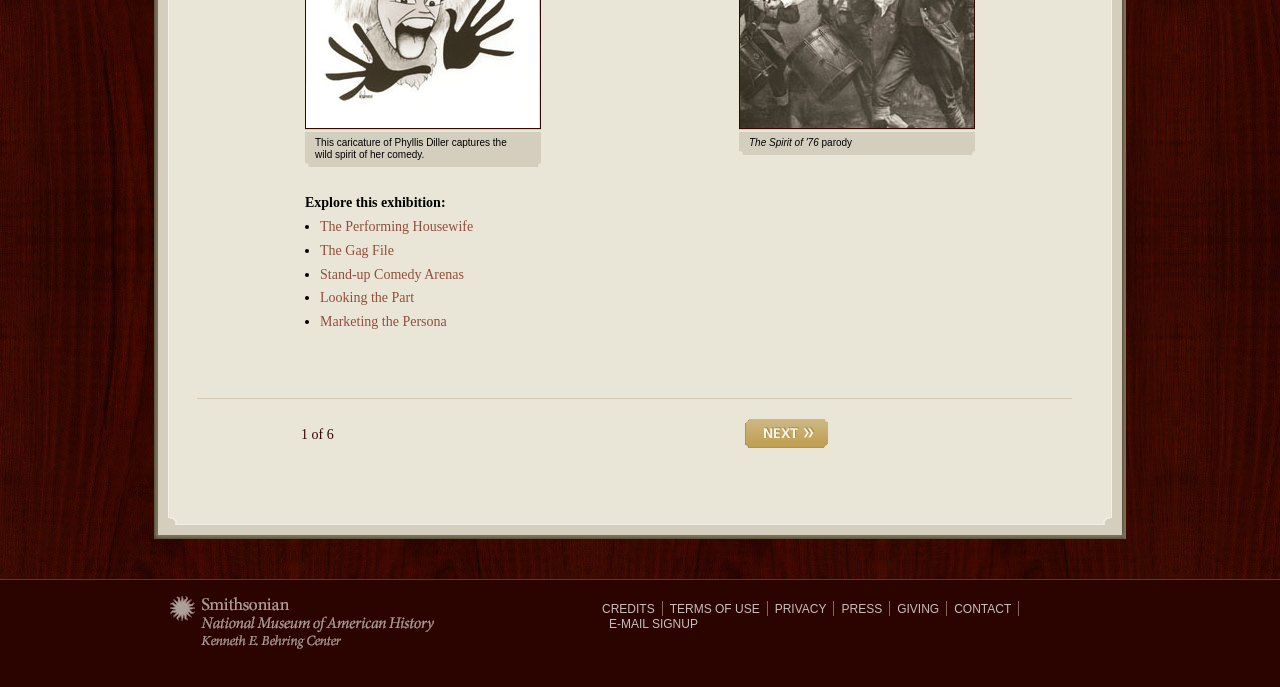Based on the element description: "Giving", identify the UI element and provide its bounding box coordinates. Use four float numbers between 0 and 1, [left, top, right, bottom].

[0.701, 0.876, 0.734, 0.897]